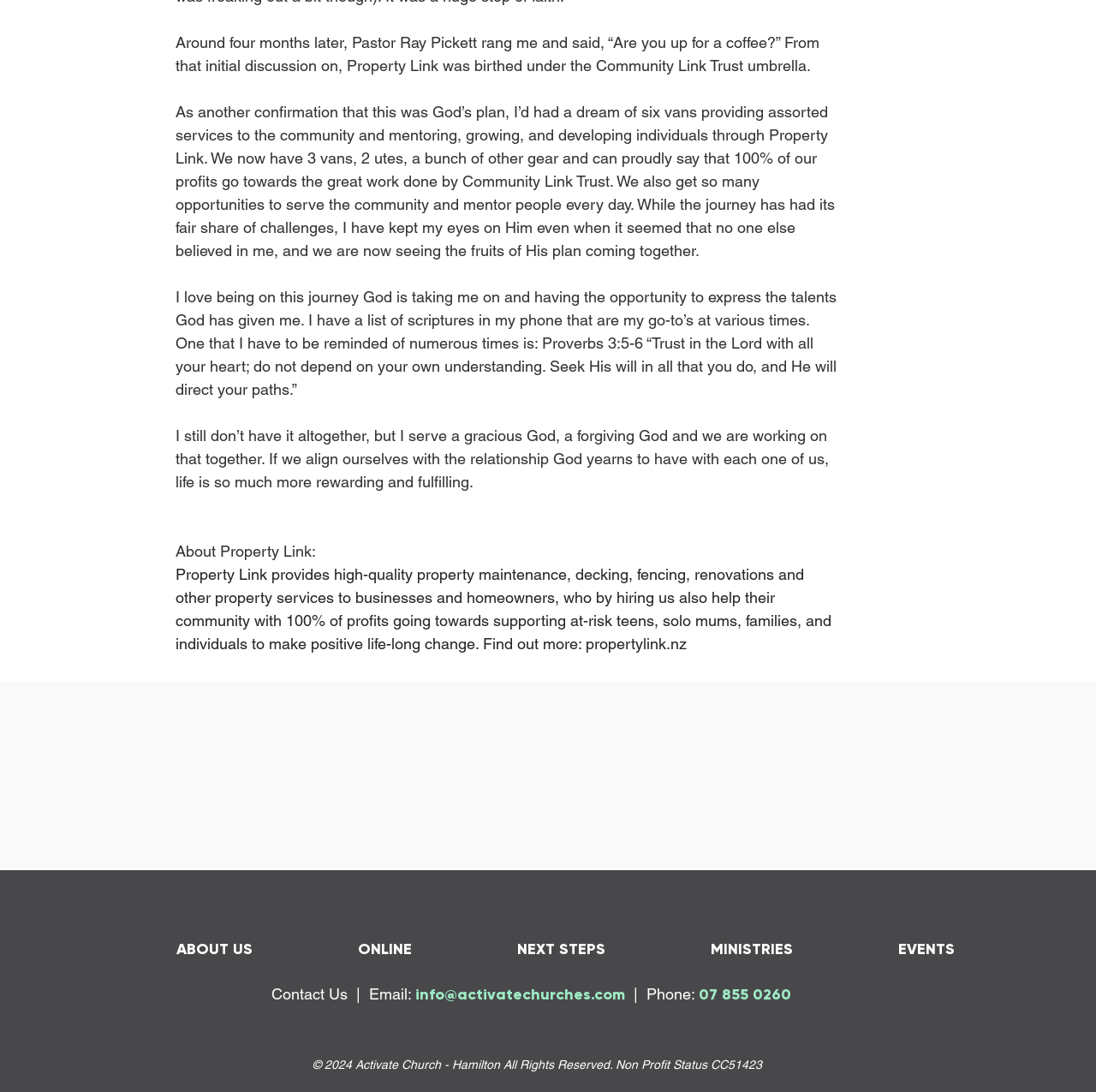What percentage of profits go towards supporting the community?
Please answer the question with a single word or phrase, referencing the image.

100%